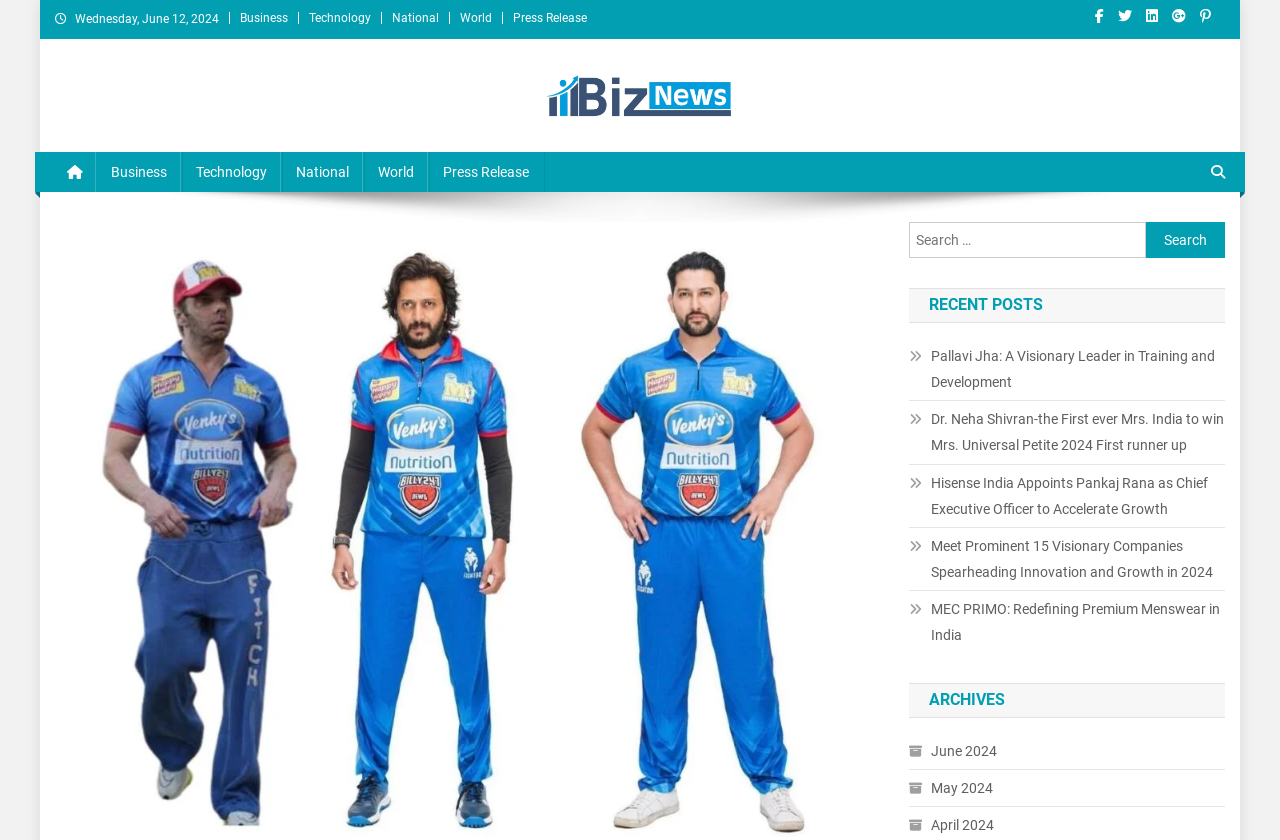Indicate the bounding box coordinates of the clickable region to achieve the following instruction: "View archives for June 2024."

[0.71, 0.878, 0.779, 0.909]